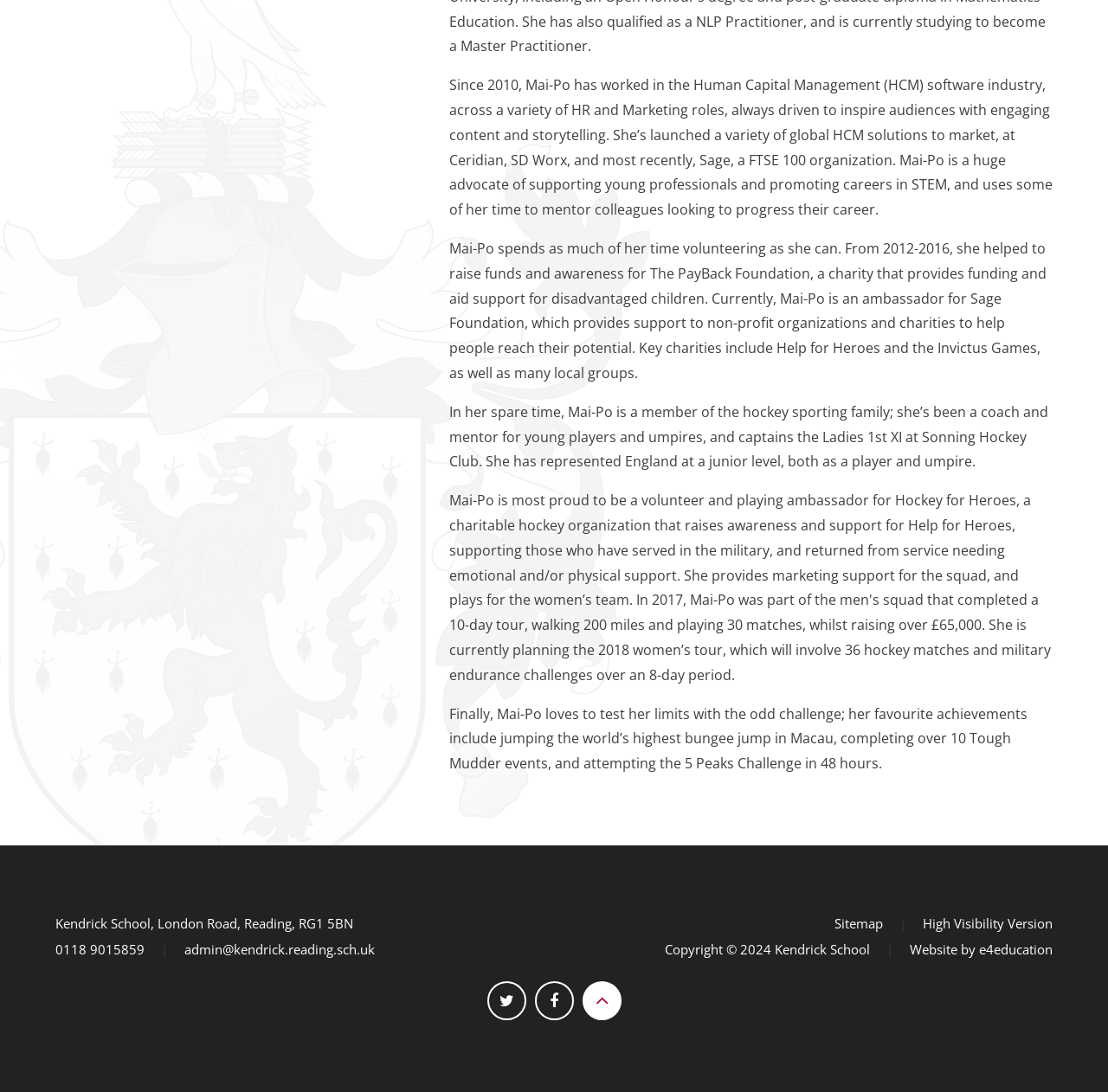Determine the bounding box for the described UI element: "Transportation".

None